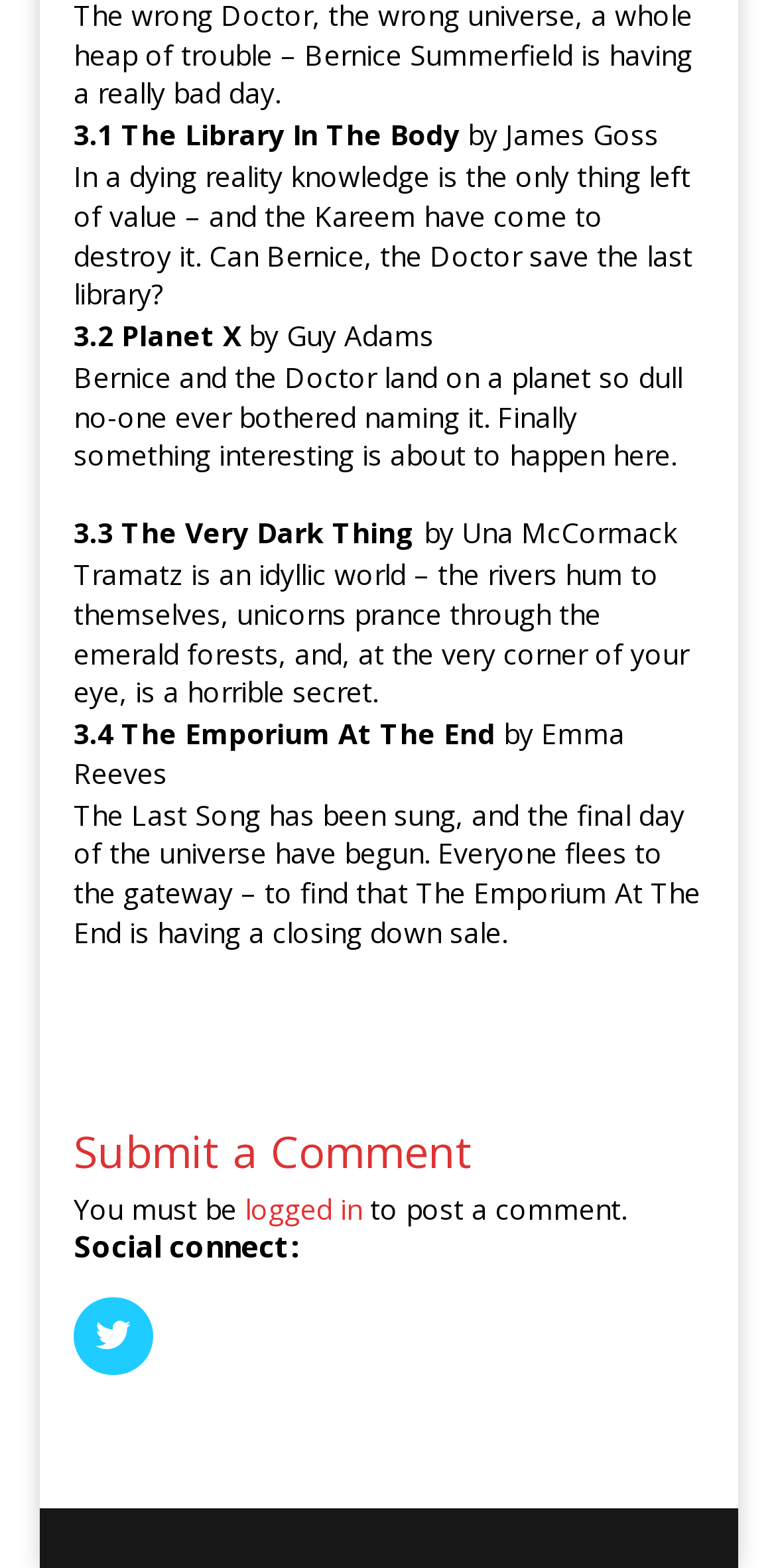Identify the bounding box of the HTML element described here: "😐". Provide the coordinates as four float numbers between 0 and 1: [left, top, right, bottom].

None